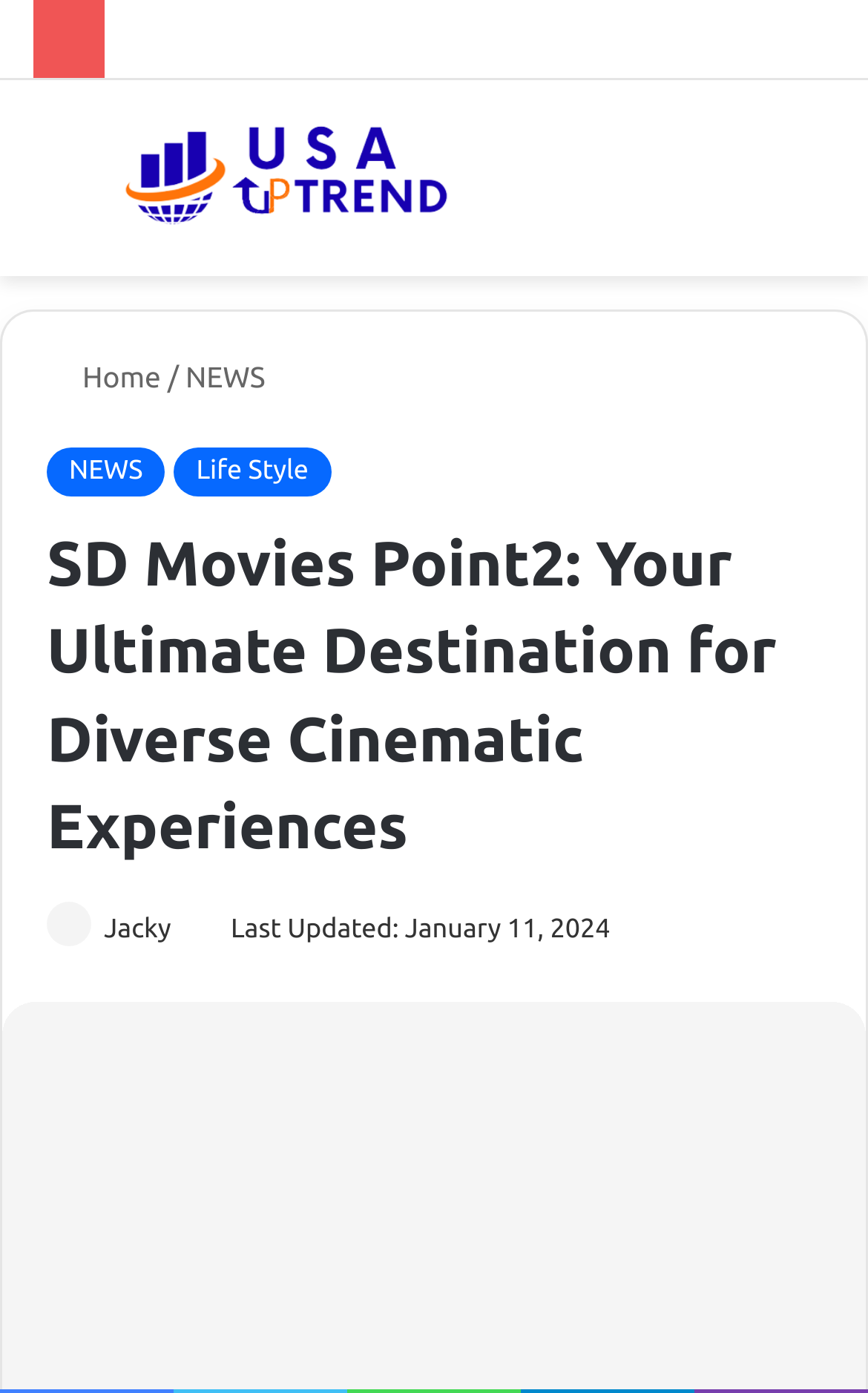Please specify the bounding box coordinates of the clickable region necessary for completing the following instruction: "Switch skin". The coordinates must consist of four float numbers between 0 and 1, i.e., [left, top, right, bottom].

[0.821, 0.104, 0.872, 0.176]